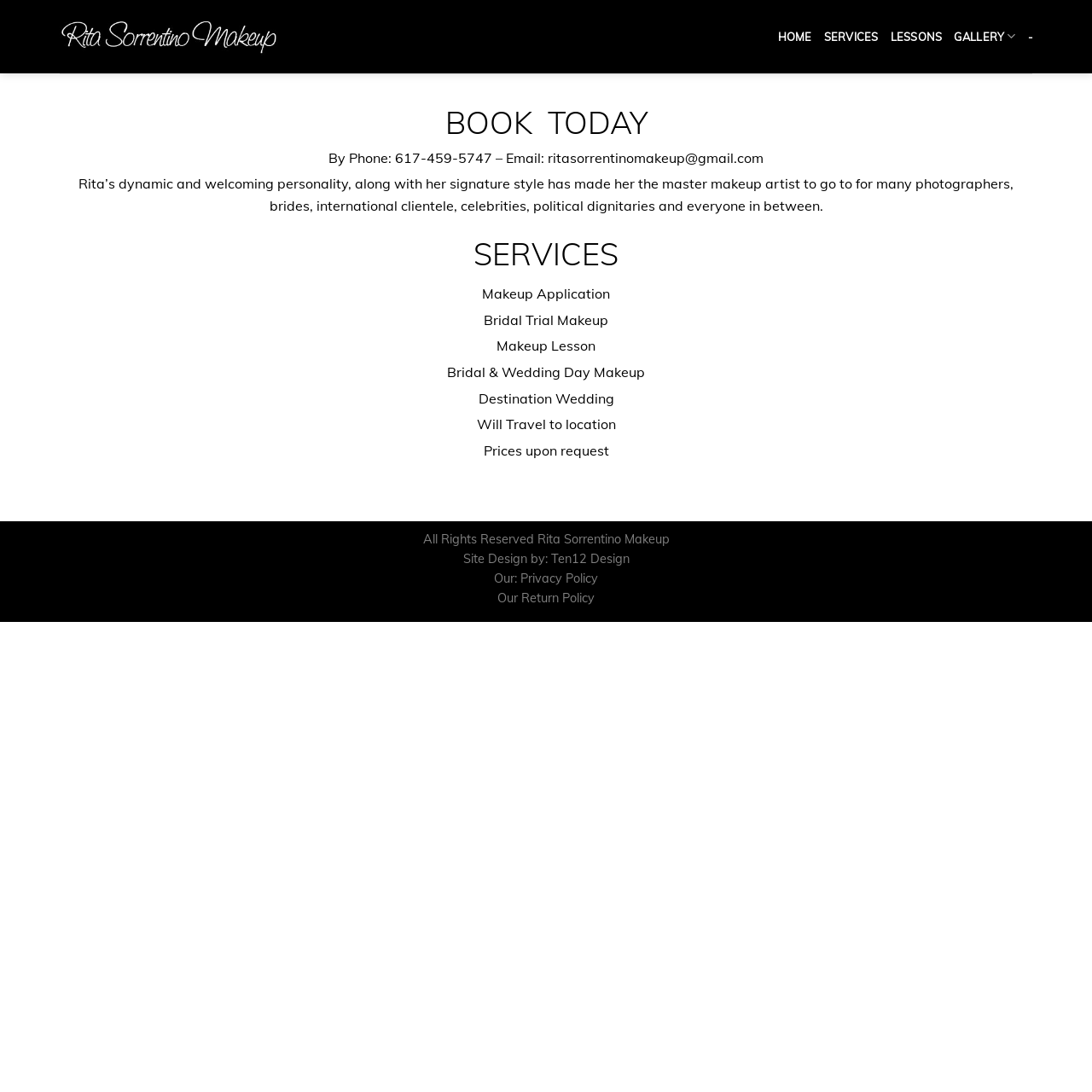Please answer the following question using a single word or phrase: 
What is the theme of the website?

Makeup and beauty